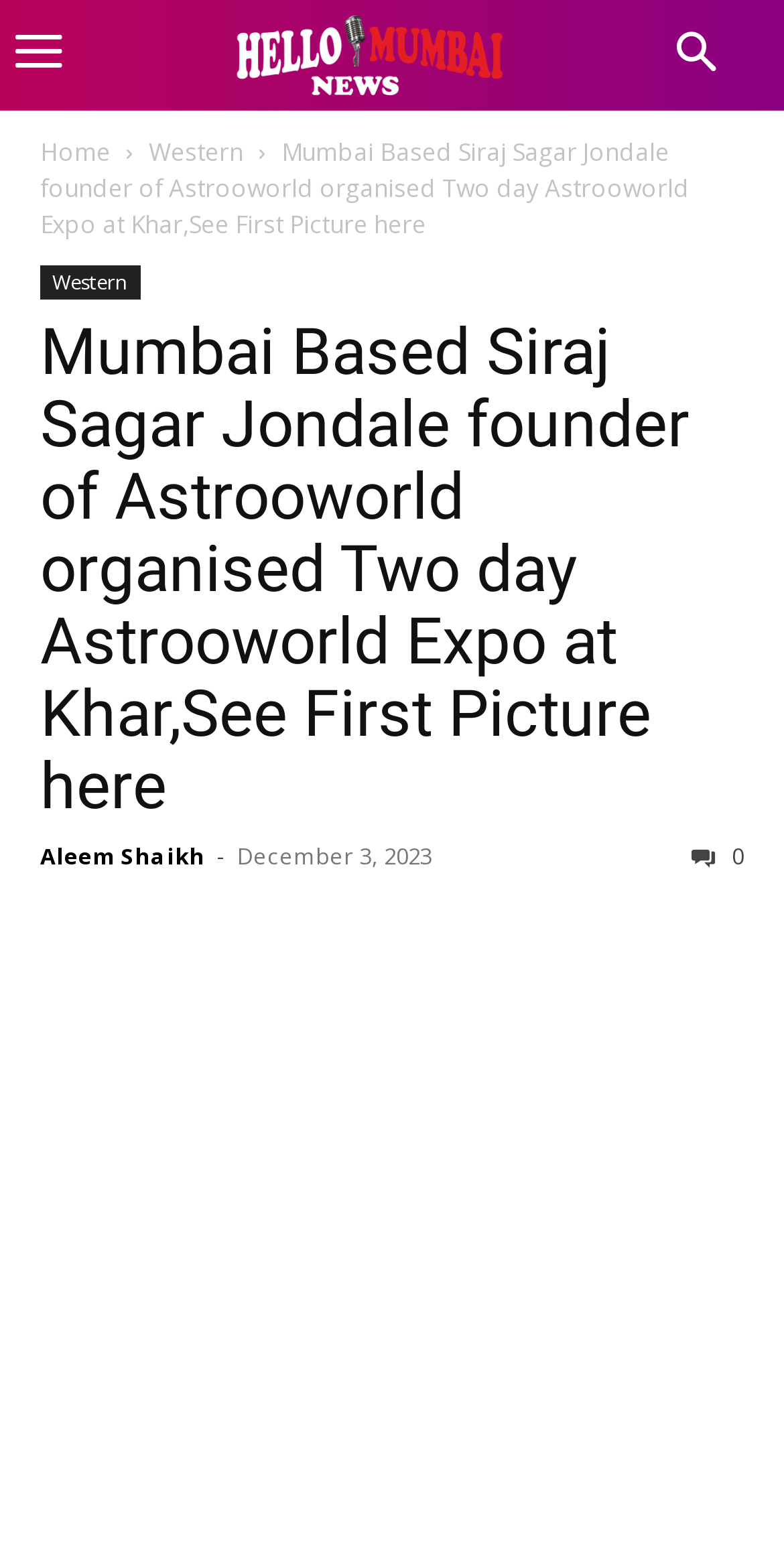Indicate the bounding box coordinates of the element that must be clicked to execute the instruction: "View Western page". The coordinates should be given as four float numbers between 0 and 1, i.e., [left, top, right, bottom].

[0.19, 0.087, 0.31, 0.109]